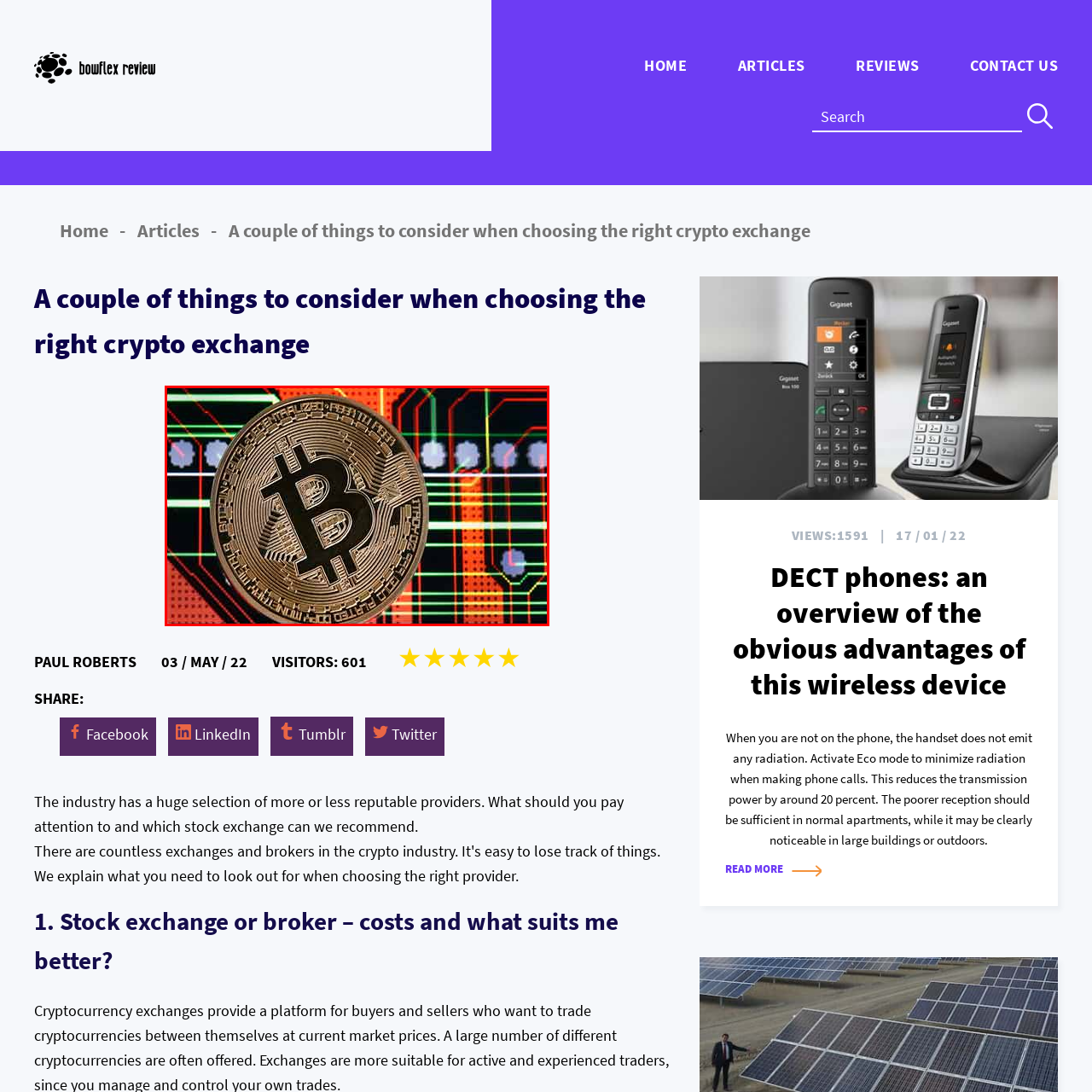Focus on the image encased in the red box and respond to the question with a single word or phrase:
What is the background of the Bitcoin?

Electronic circuit board